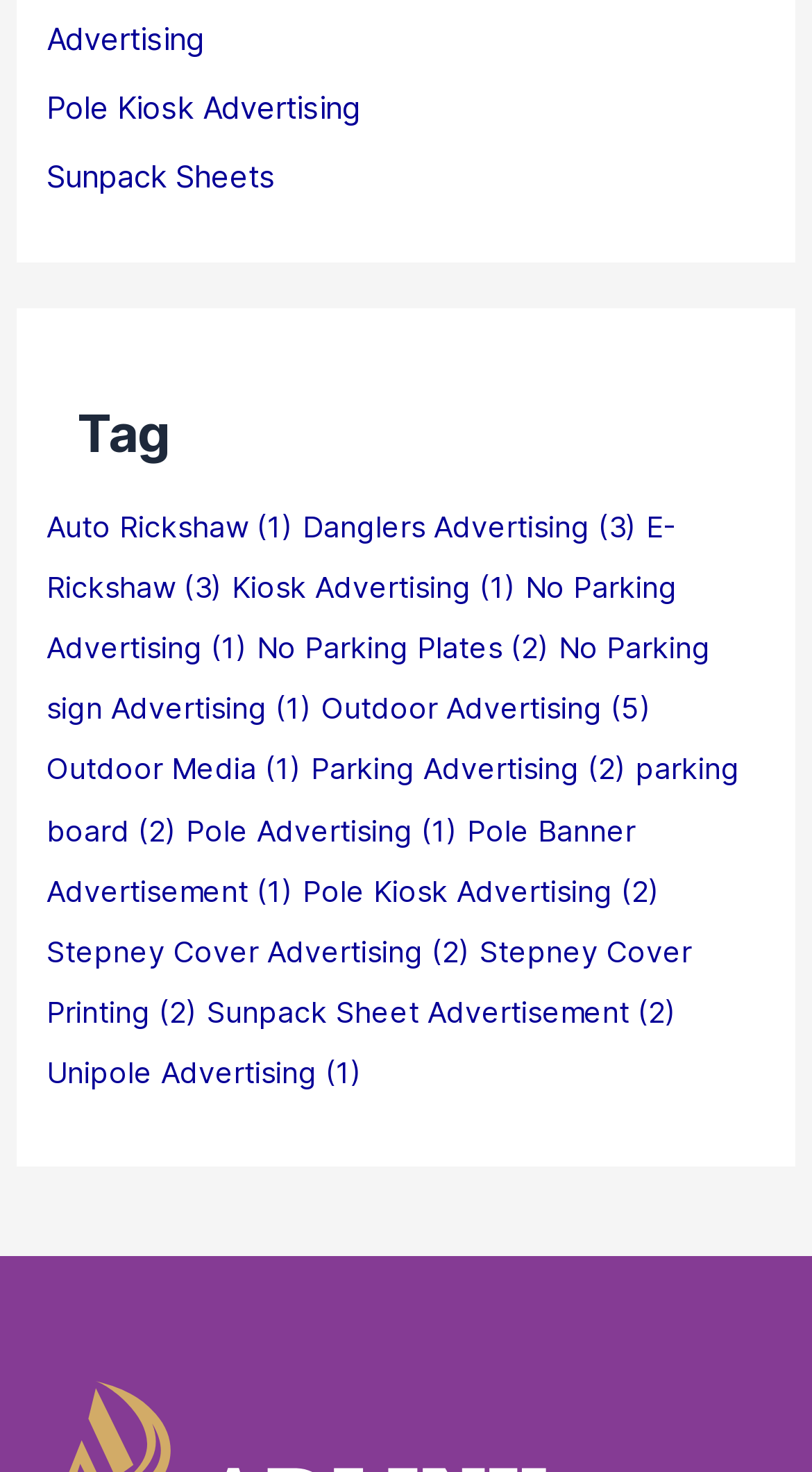From the screenshot, find the bounding box of the UI element matching this description: "livestock conservancy". Supply the bounding box coordinates in the form [left, top, right, bottom], each a float between 0 and 1.

None